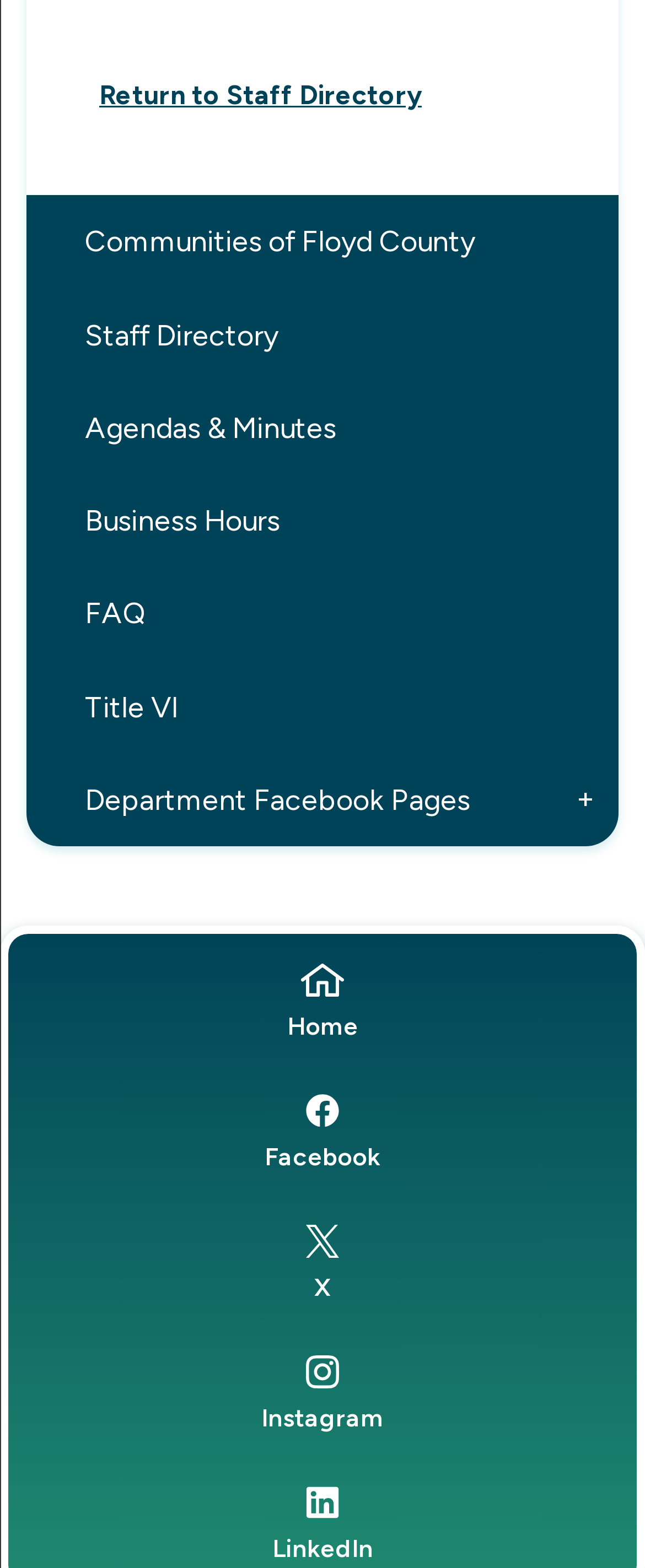Please find and report the bounding box coordinates of the element to click in order to perform the following action: "Return to Staff Directory". The coordinates should be expressed as four float numbers between 0 and 1, in the format [left, top, right, bottom].

[0.154, 0.051, 0.654, 0.071]